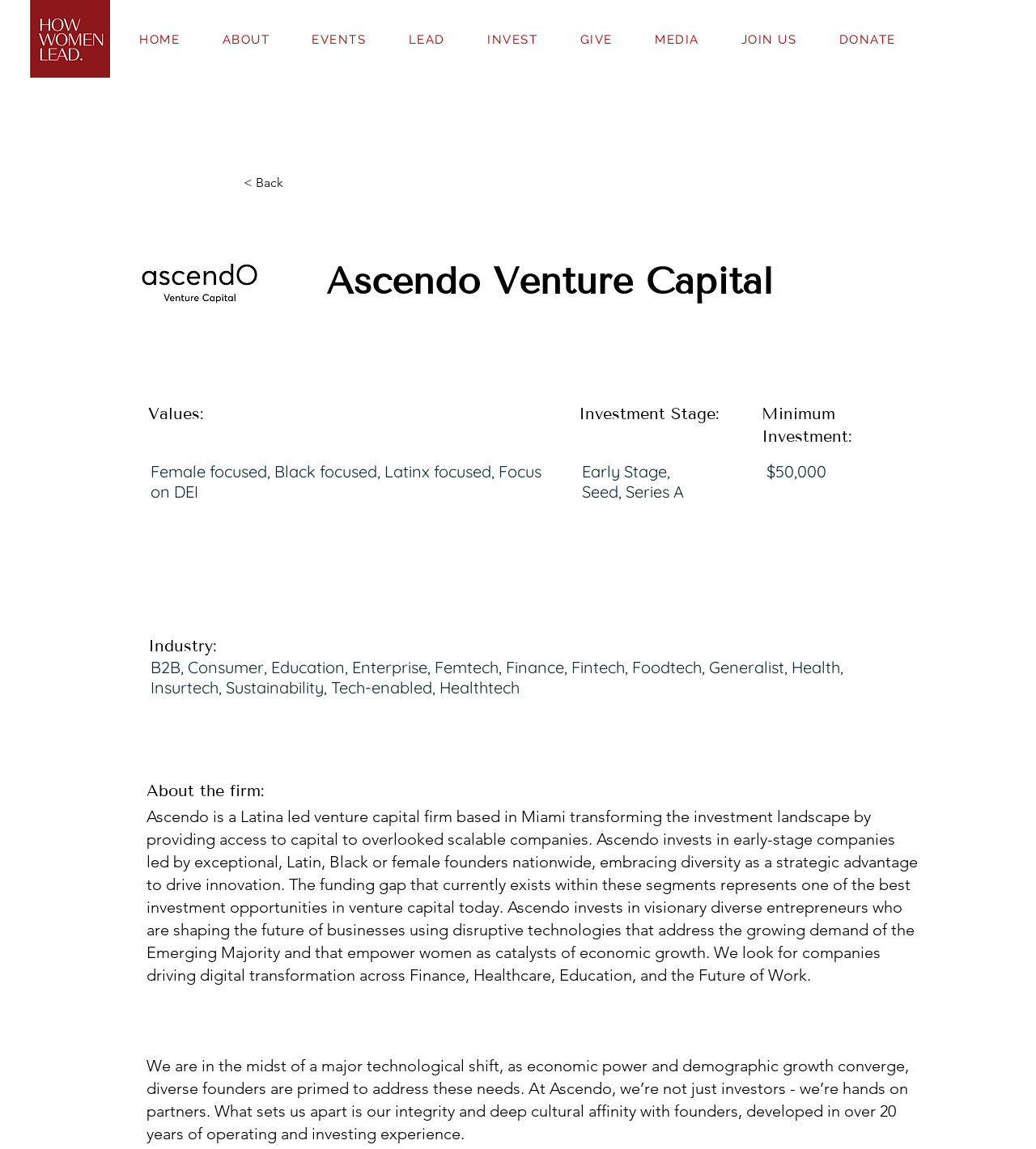Write a detailed summary of the webpage.

The webpage is about Ascendo Venture Capital, a Latina-led venture capital firm based in Miami. At the top left corner, there is a logo of Ascendo Venture Capital, which is a black and white square image with a link to the homepage. Next to the logo, there is a navigation menu with links to different sections of the website, including HOME, ABOUT, EVENTS, LEAD, INVEST, GIVE, MEDIA, JOIN US, and DONATE.

Below the navigation menu, there is a heading that reads "Ascendo Venture Capital". Underneath the heading, there are several sections of text that describe the firm's values, investment stage, minimum investment, and industry focus. The values section lists the firm's focus on diversity, equity, and inclusion, including female-focused, Black-focused, and Latinx-focused investments. The investment stage section lists early-stage, seed, and series A investments. The minimum investment section states that the minimum investment is $50,000. The industry focus section lists various industries, including B2B, consumer, education, enterprise, and more.

Further down the page, there is a section that provides more information about the firm, including its mission and investment strategy. The text describes Ascendo as a venture capital firm that invests in early-stage companies led by exceptional, Latin, Black, or female founders nationwide, with a focus on diversity as a strategic advantage to drive innovation. The firm invests in companies that address the growing demand of the Emerging Majority and empower women as catalysts of economic growth.

At the bottom of the page, there is another section of text that describes the firm's approach to investing, stating that they are not just investors but also hands-on partners with a deep cultural affinity with founders, developed over 20 years of operating and investing experience.